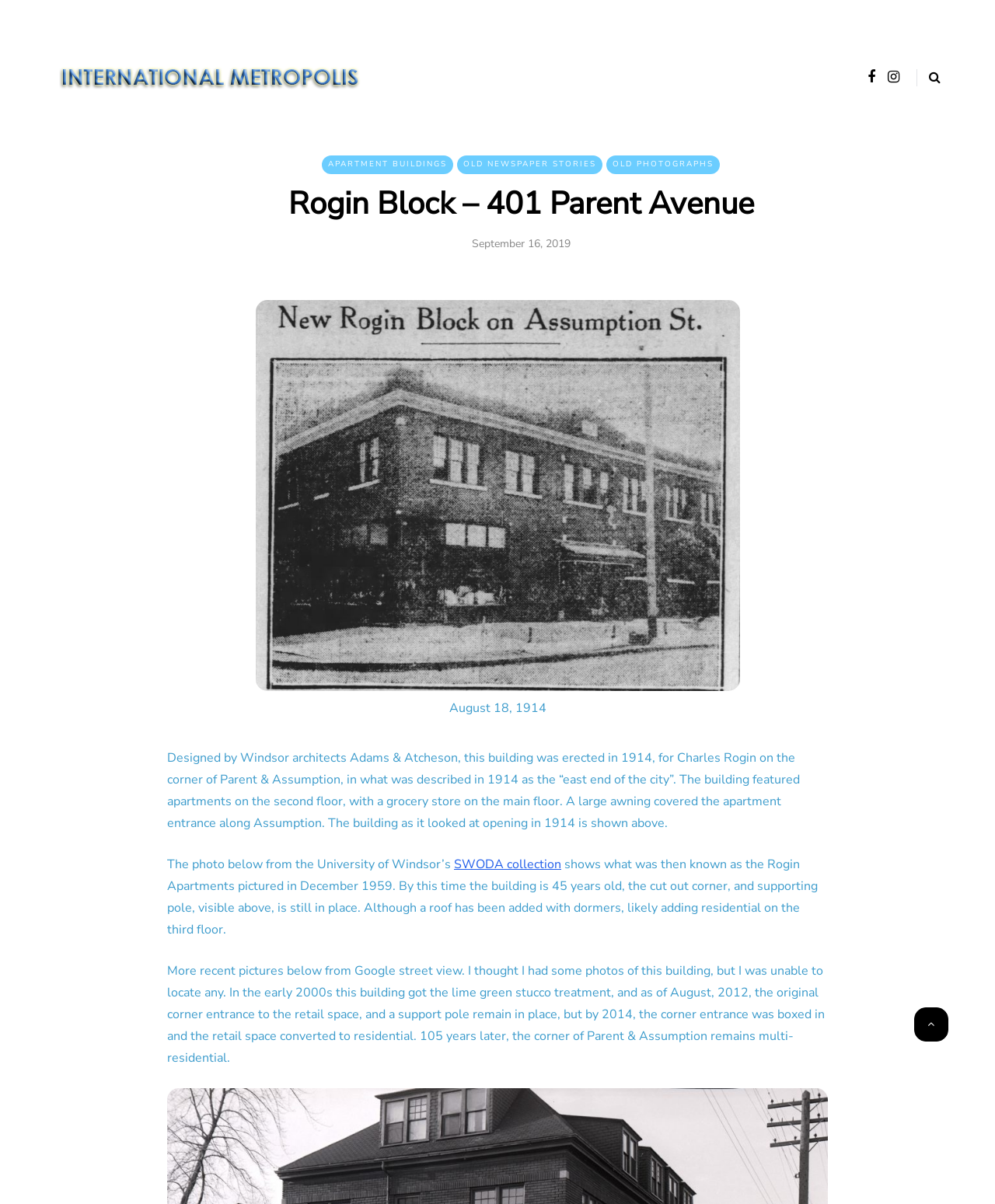Please identify the bounding box coordinates of the clickable area that will allow you to execute the instruction: "Search for something".

[0.921, 0.058, 0.945, 0.072]